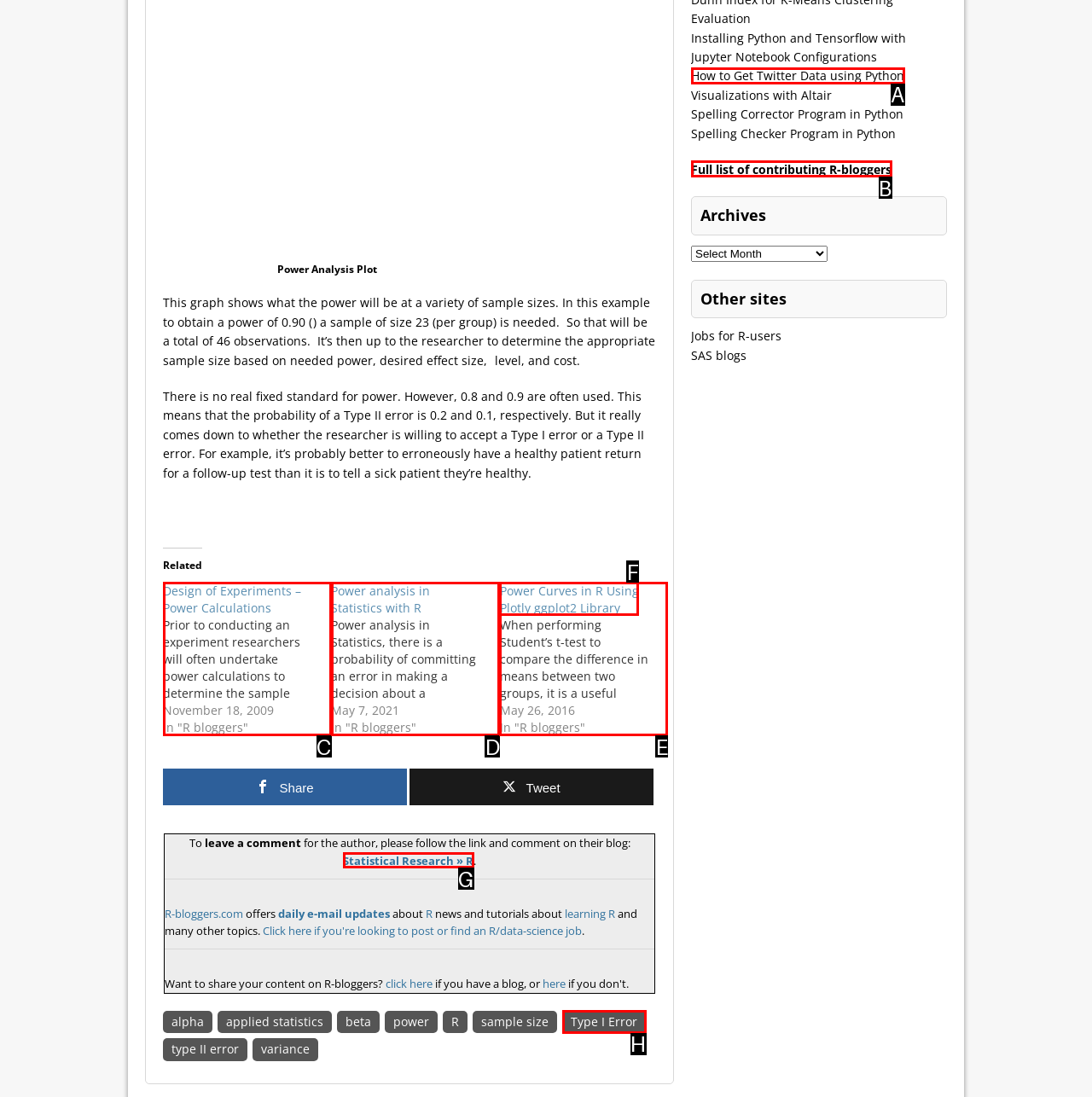Select the HTML element that matches the description: Type I Error. Provide the letter of the chosen option as your answer.

H